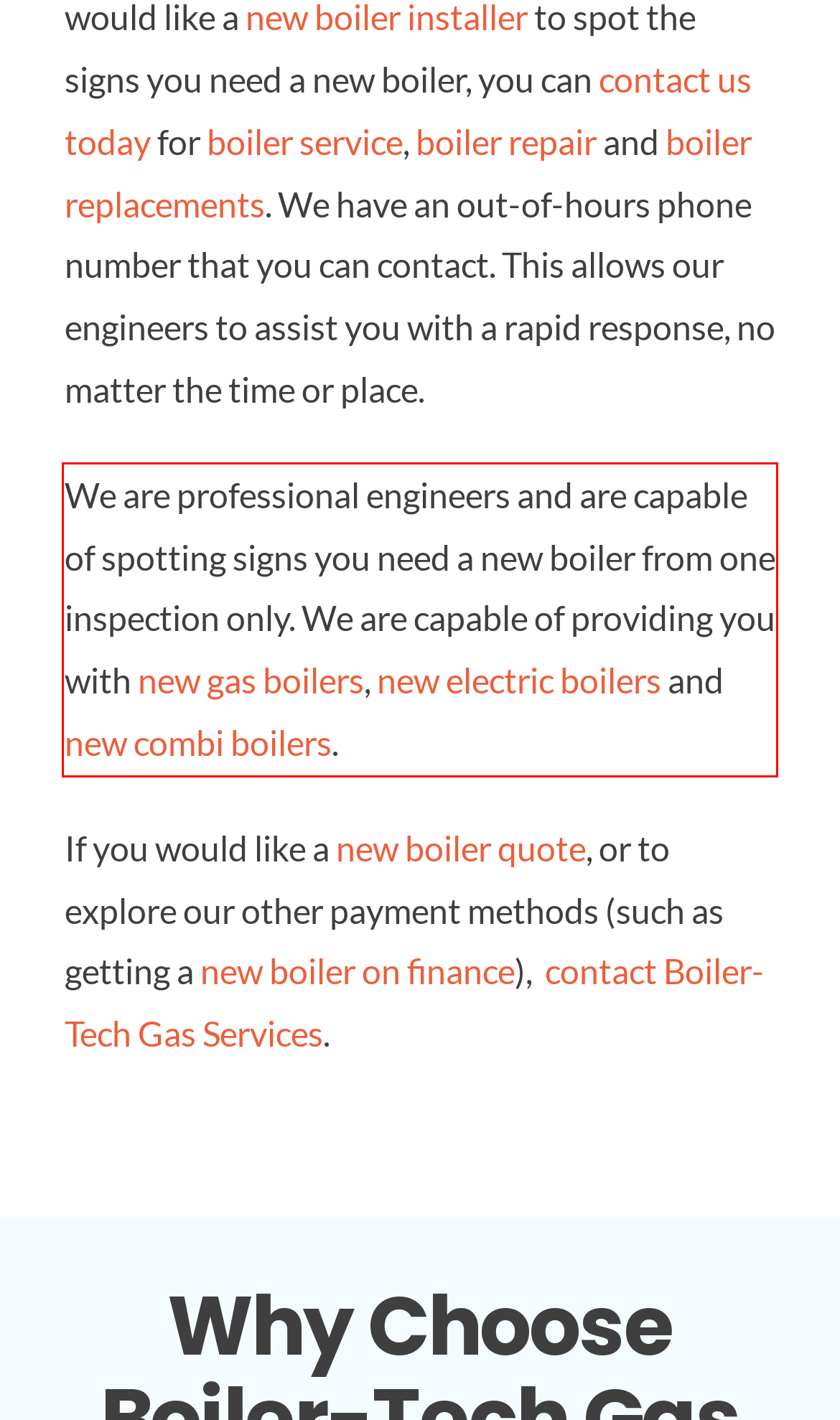Examine the webpage screenshot and use OCR to obtain the text inside the red bounding box.

We are professional engineers and are capable of spotting signs you need a new boiler from one inspection only. We are capable of providing you with new gas boilers, new electric boilers and new combi boilers.